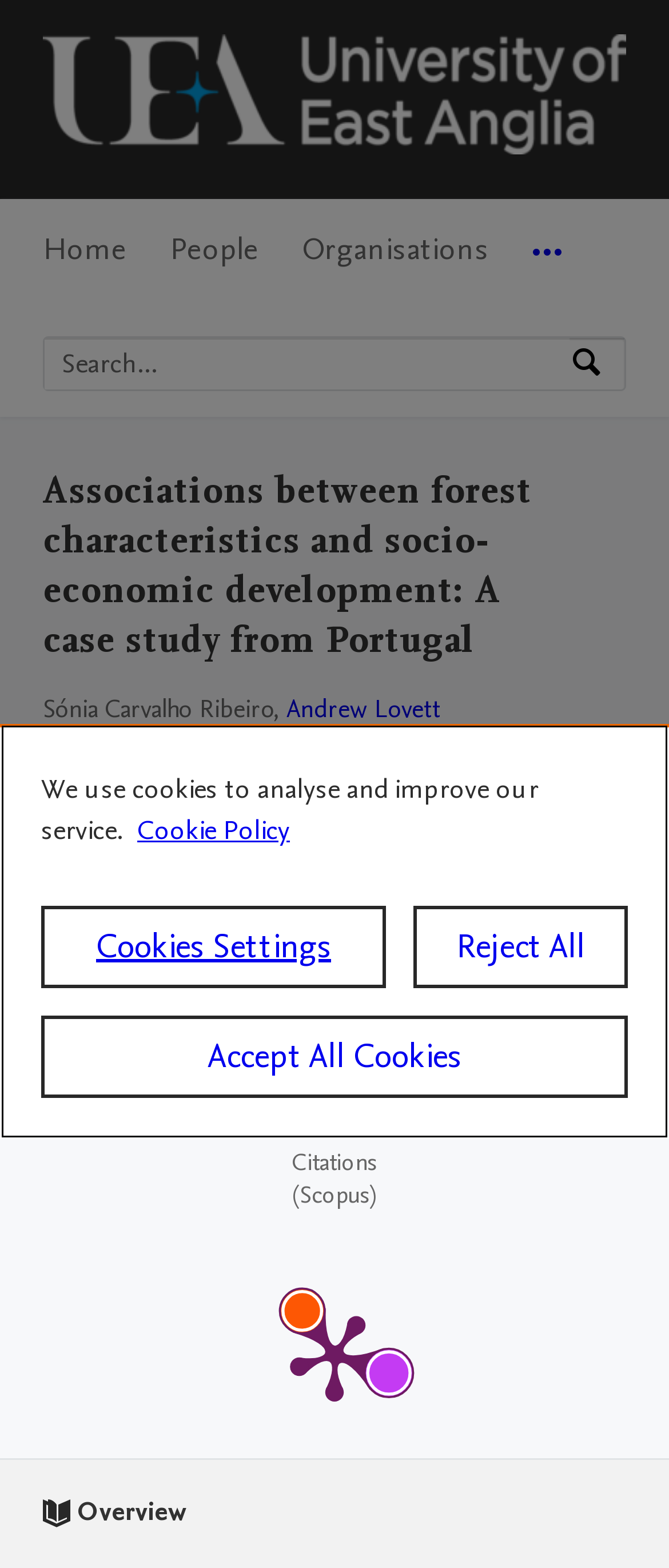Highlight the bounding box coordinates of the region I should click on to meet the following instruction: "View article details".

[0.7, 0.588, 0.792, 0.609]